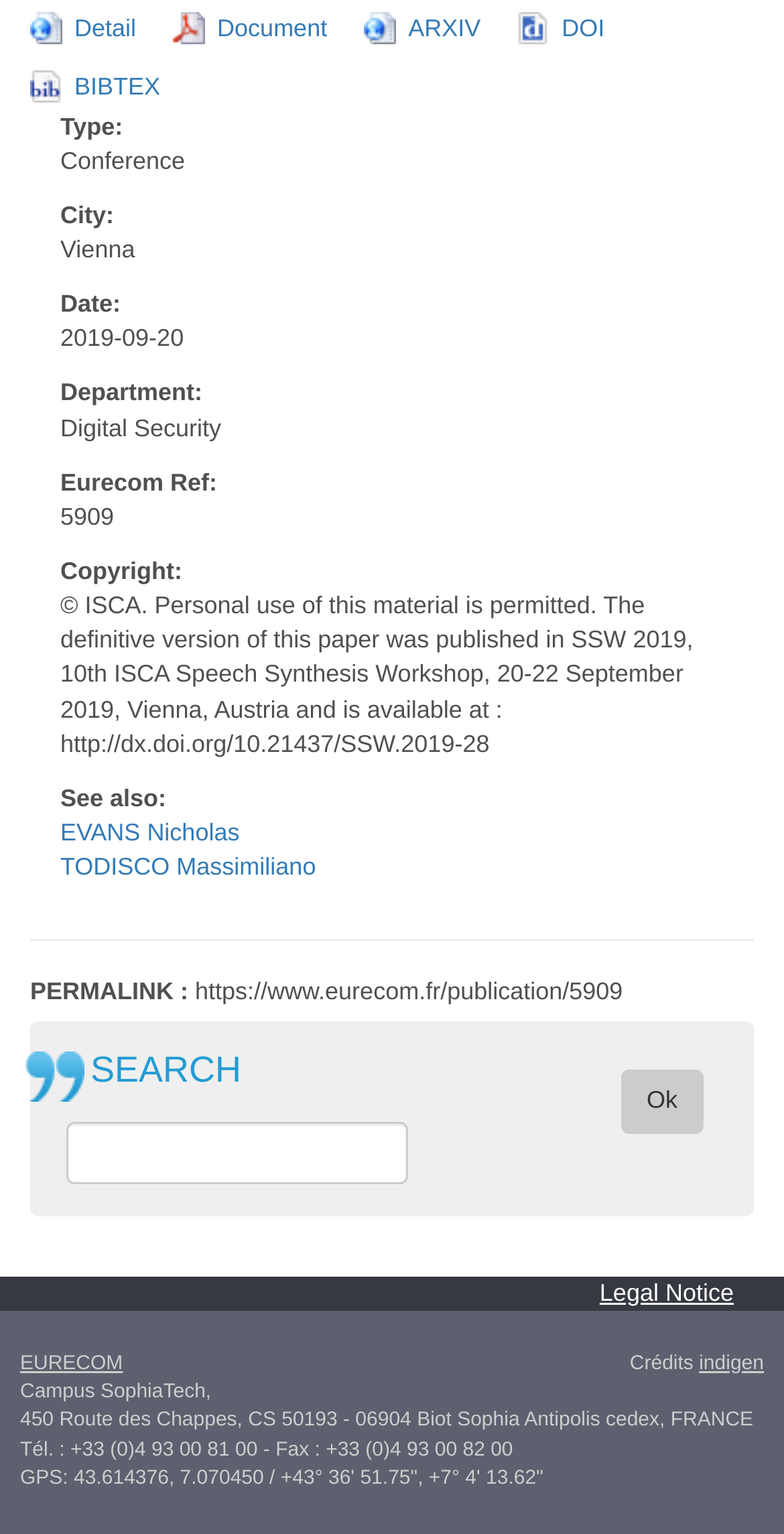Respond to the question below with a single word or phrase: What is the location of Eurecom?

Campus SophiaTech, 450 Route des Chappes, CS 50193 - 06904 Biot Sophia Antipolis cedex, FRANCE